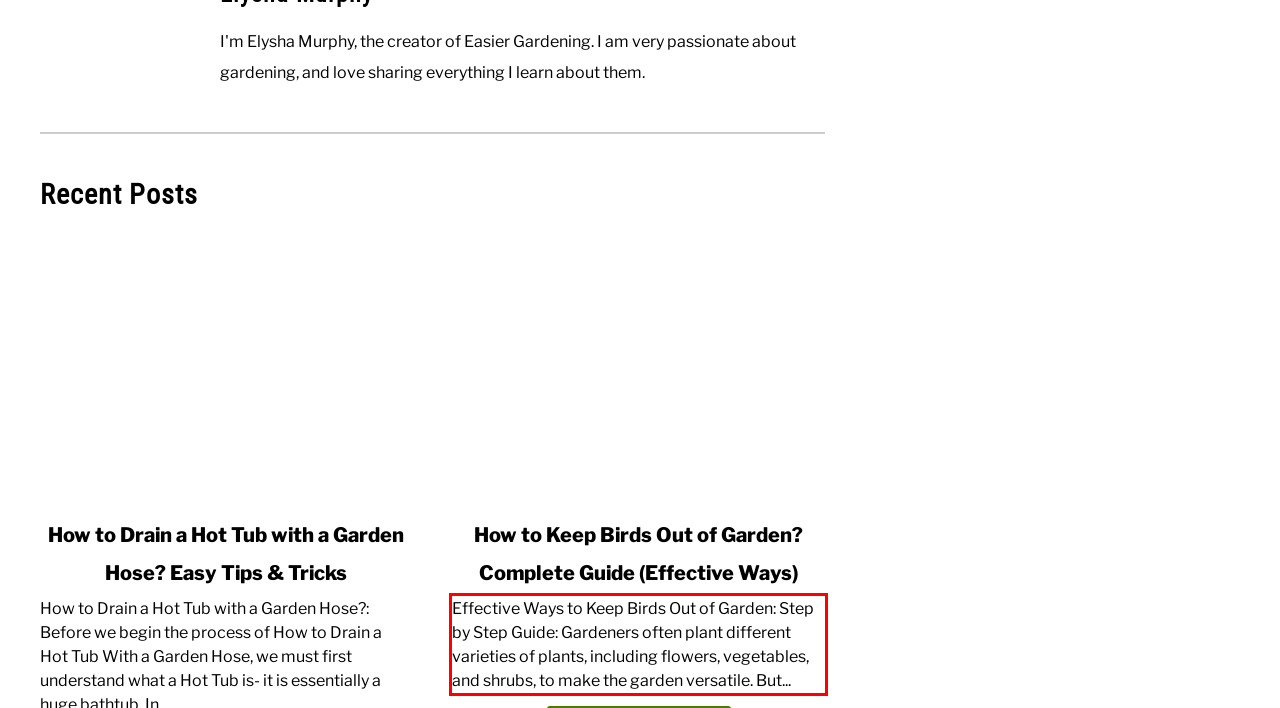Examine the webpage screenshot and use OCR to obtain the text inside the red bounding box.

Effective Ways to Keep Birds Out of Garden: Step by Step Guide: Gardeners often plant different varieties of plants, including flowers, vegetables, and shrubs, to make the garden versatile. But...